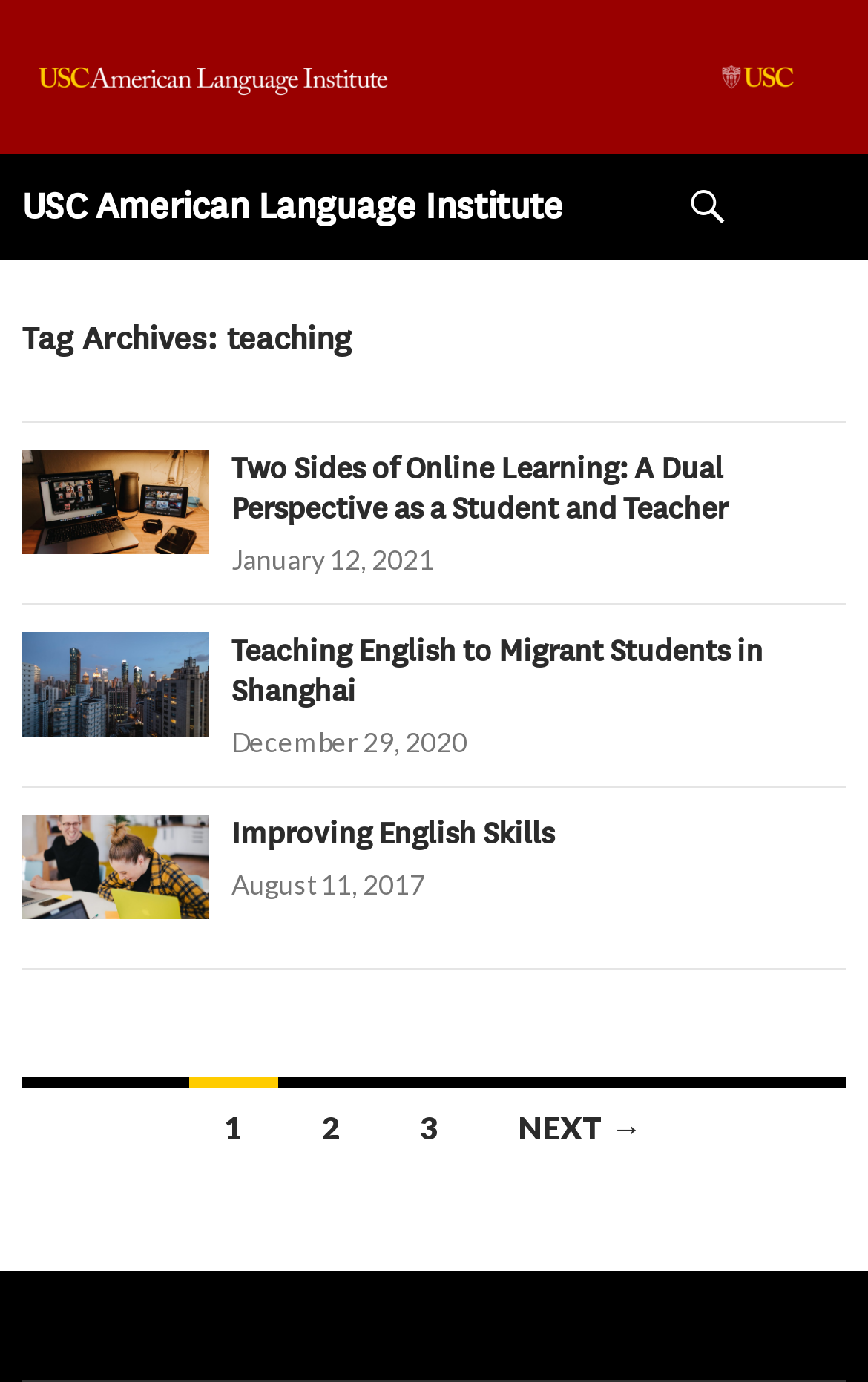What is the title of the first article?
Look at the image and respond with a single word or a short phrase.

Two Sides of Online Learning: A Dual Perspective as a Student and Teacher